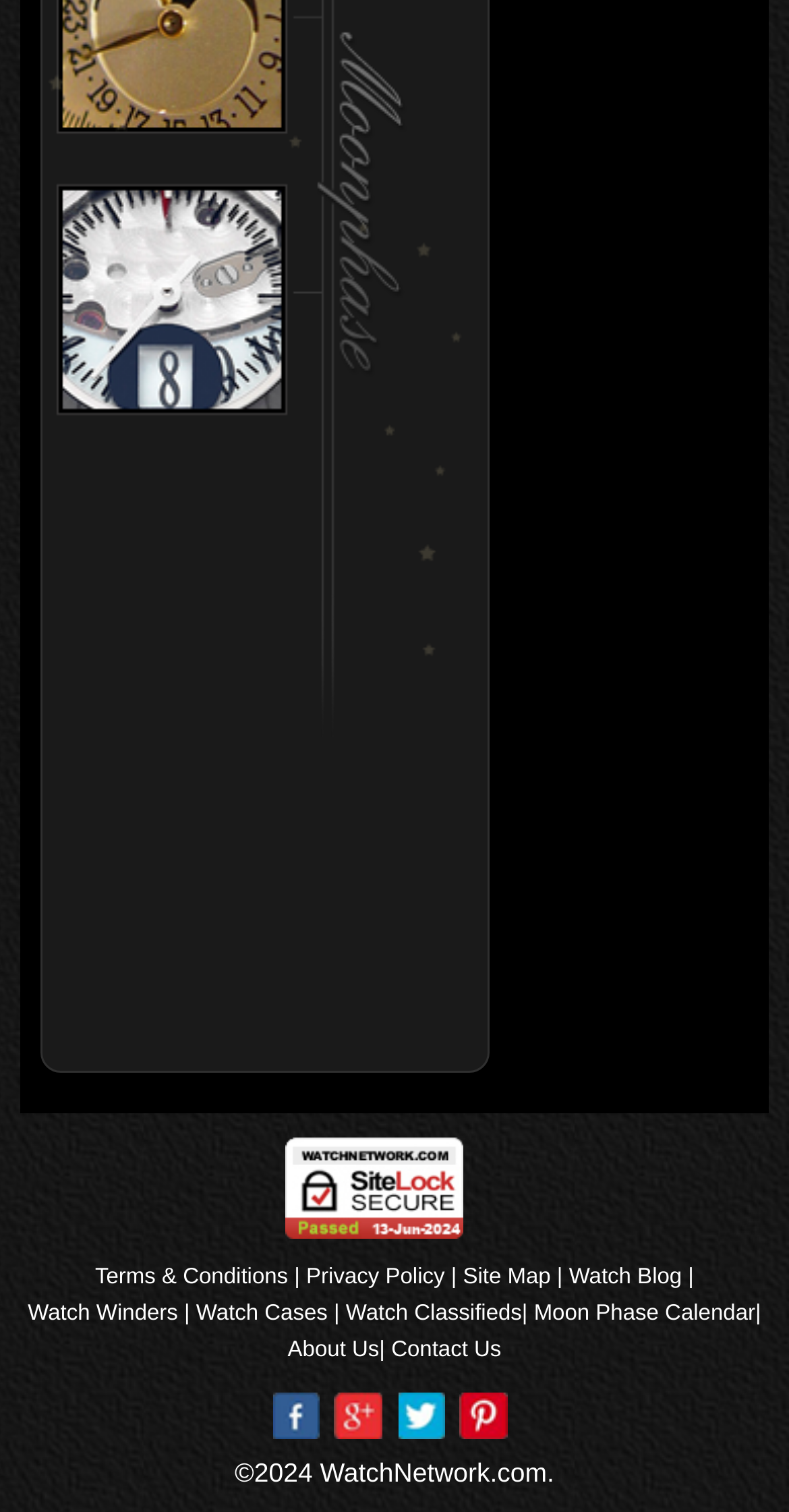Bounding box coordinates must be specified in the format (top-left x, top-left y, bottom-right x, bottom-right y). All values should be floating point numbers between 0 and 1. What are the bounding box coordinates of the UI element described as: |

[0.957, 0.857, 0.965, 0.881]